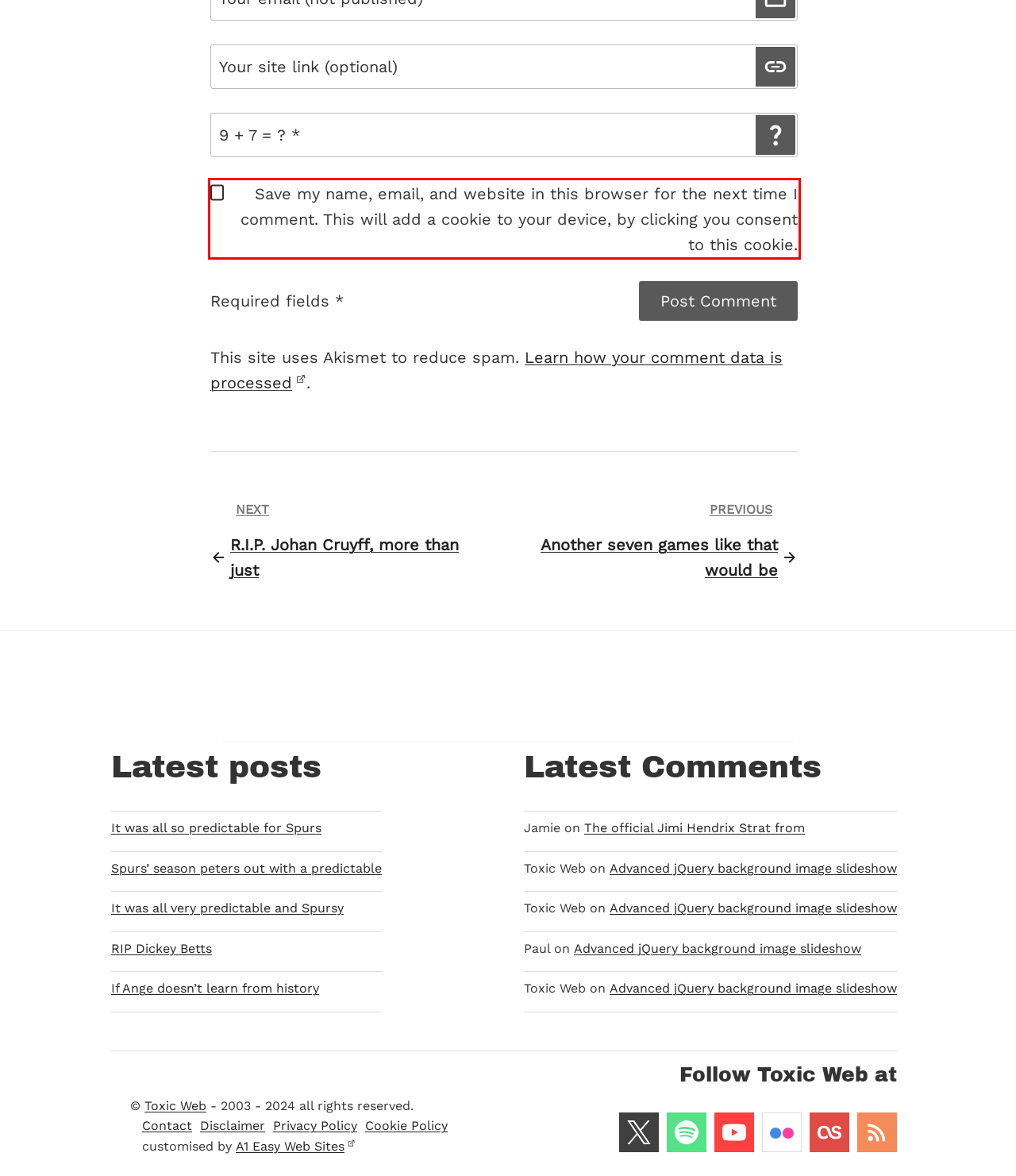Identify the text inside the red bounding box on the provided webpage screenshot by performing OCR.

Save my name, email, and website in this browser for the next time I comment. This will add a cookie to your device, by clicking you consent to this cookie.